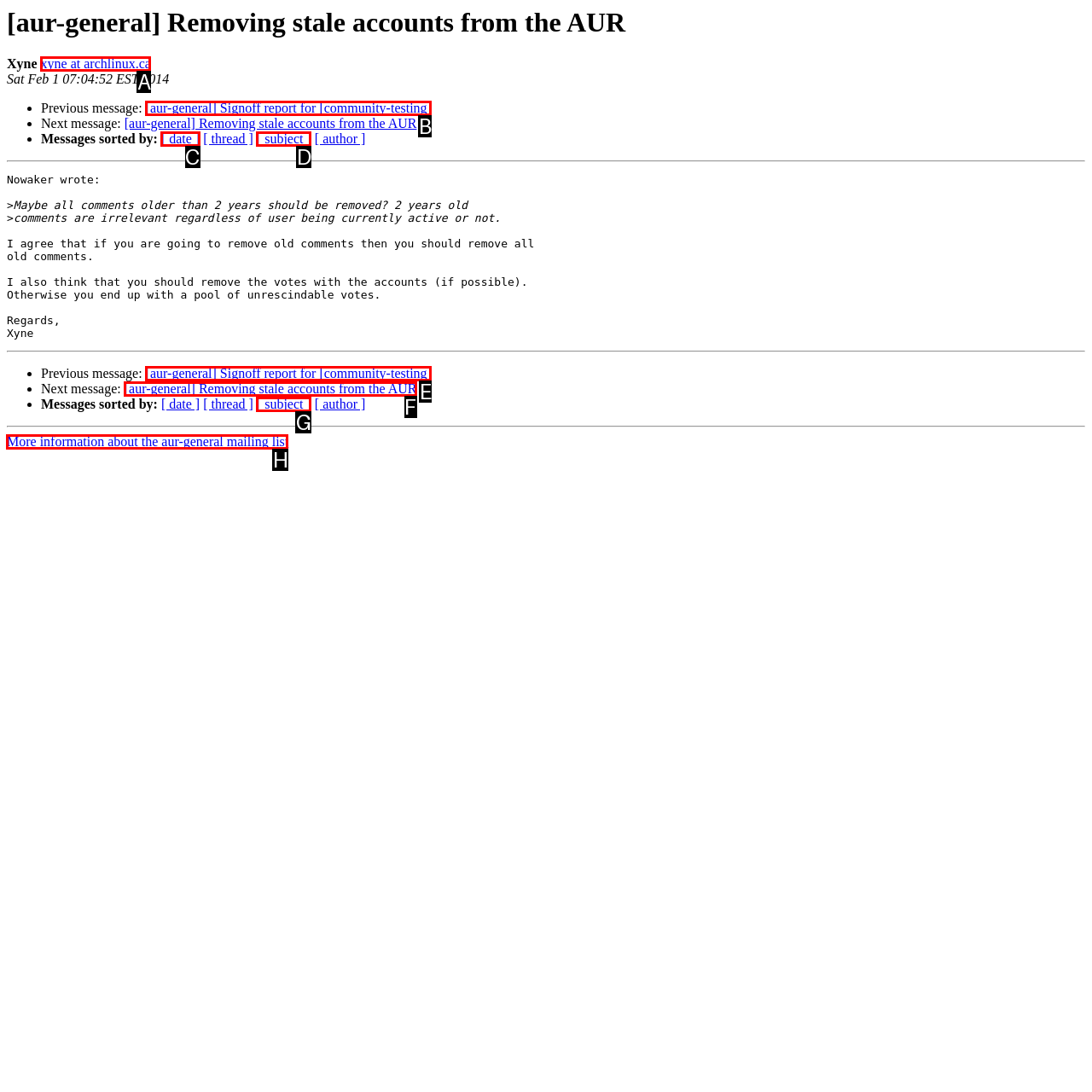Identify the HTML element to click to execute this task: Read about 'controlling relationships' Respond with the letter corresponding to the proper option.

None